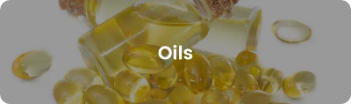Look at the image and answer the question in detail:
What type of lighting is used in the image?

The caption describes the lighting in the image as soft and warm, which enhances the luxurious appearance of the oils and suggests their beneficial properties.